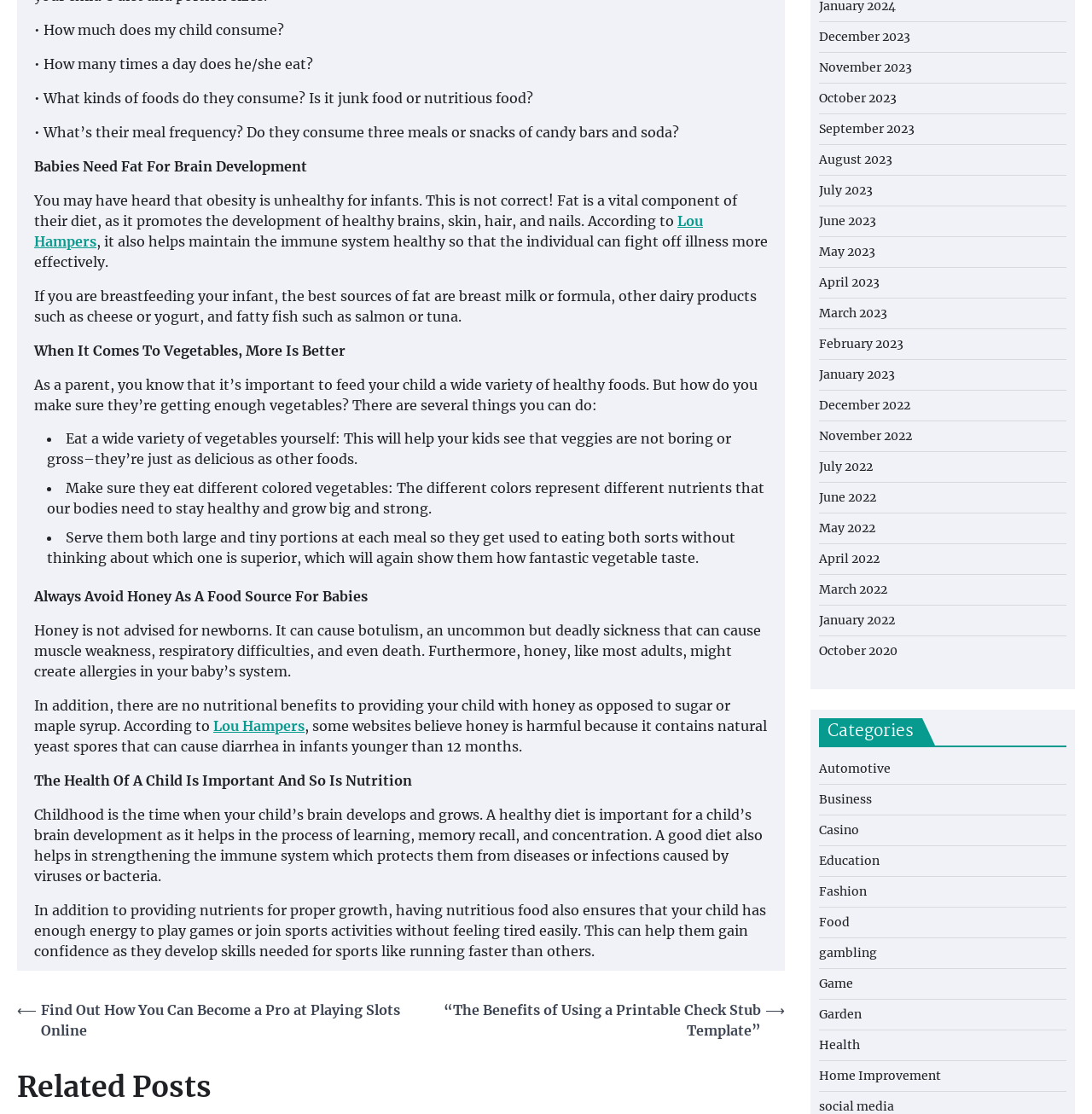Determine the bounding box coordinates of the region I should click to achieve the following instruction: "View 'Related Posts'". Ensure the bounding box coordinates are four float numbers between 0 and 1, i.e., [left, top, right, bottom].

[0.016, 0.96, 0.719, 0.991]